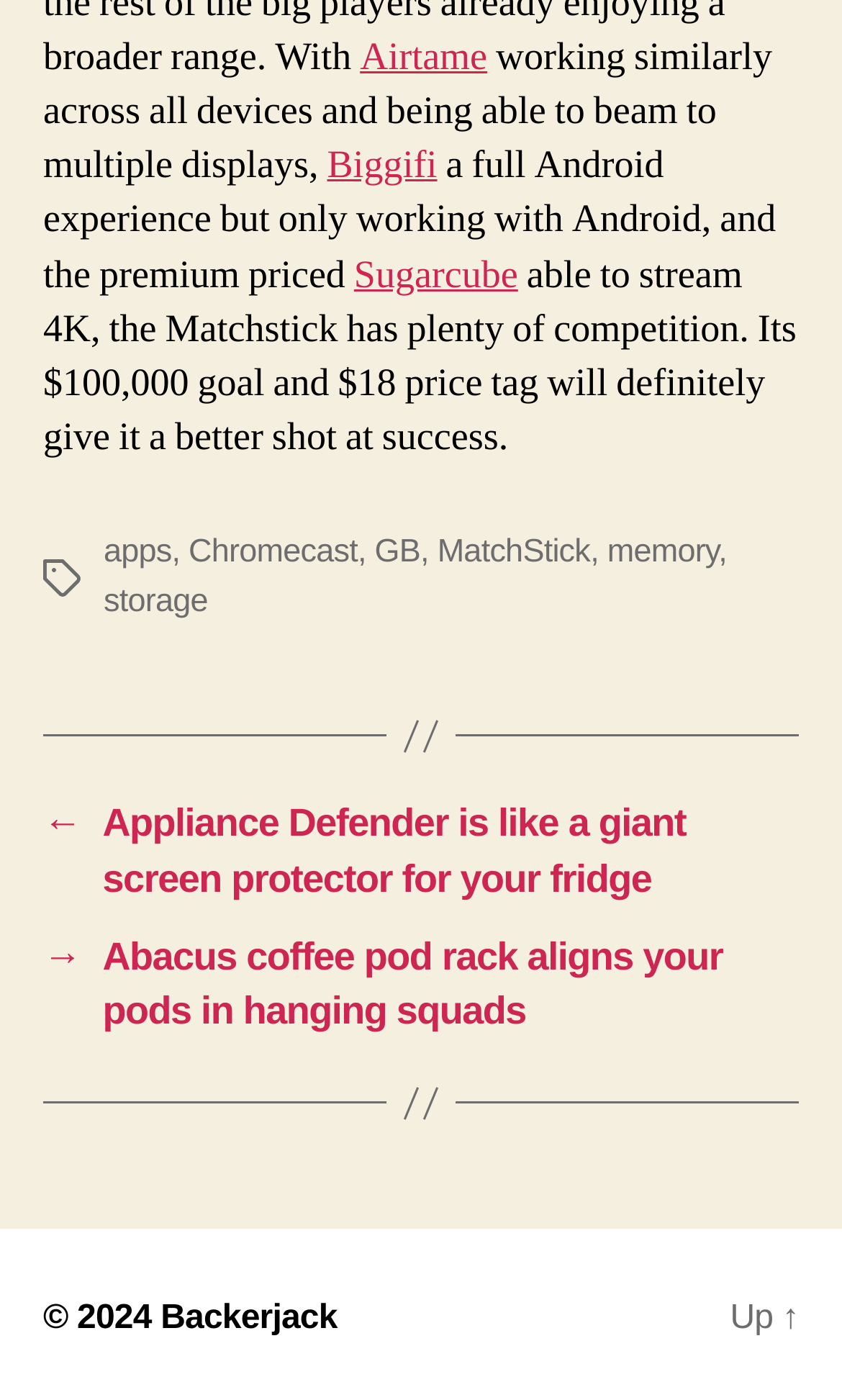Use a single word or phrase to answer the following:
What is the name of the first company mentioned?

Airtame